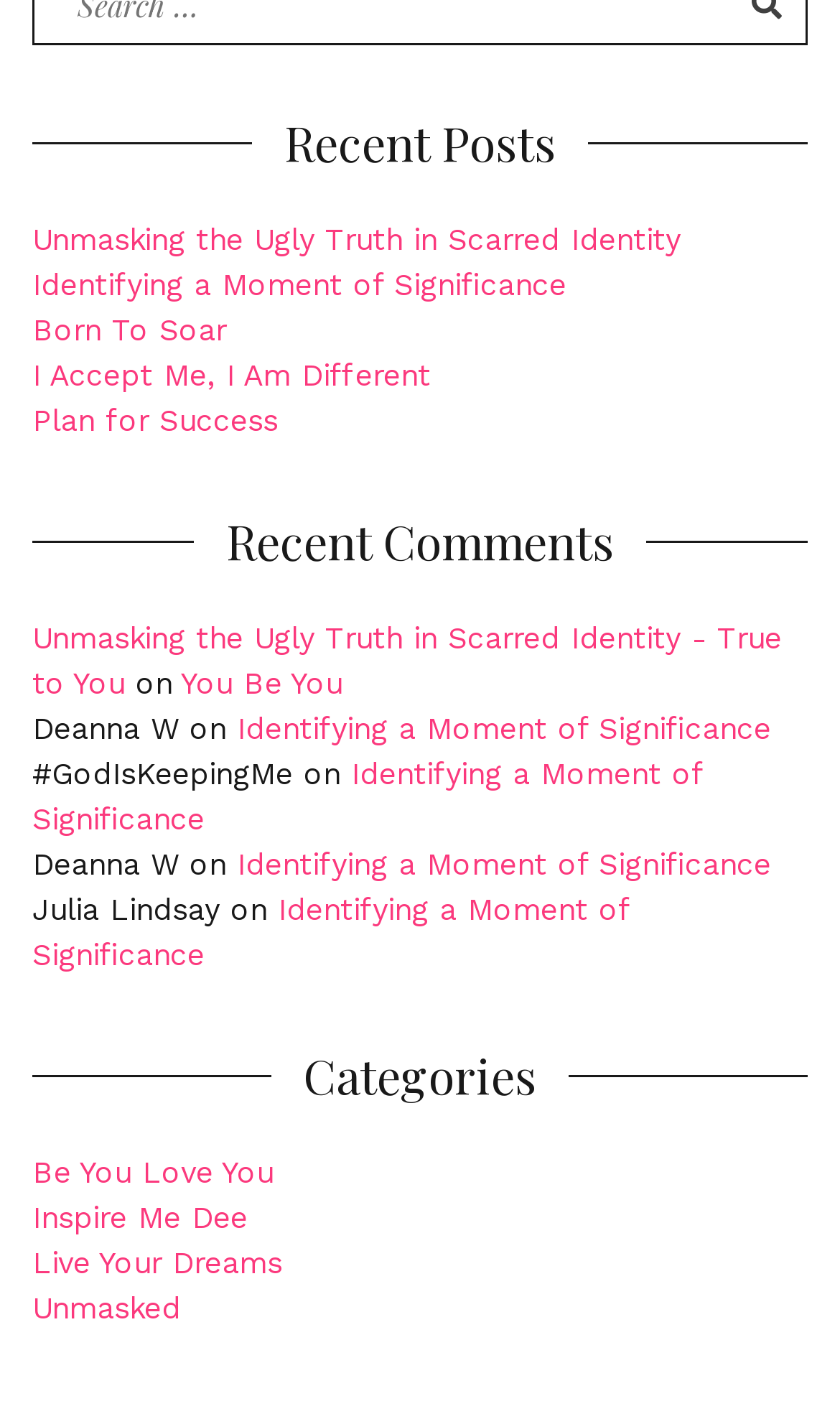Determine the bounding box for the UI element described here: "Inspire Me Dee".

[0.038, 0.846, 0.295, 0.871]